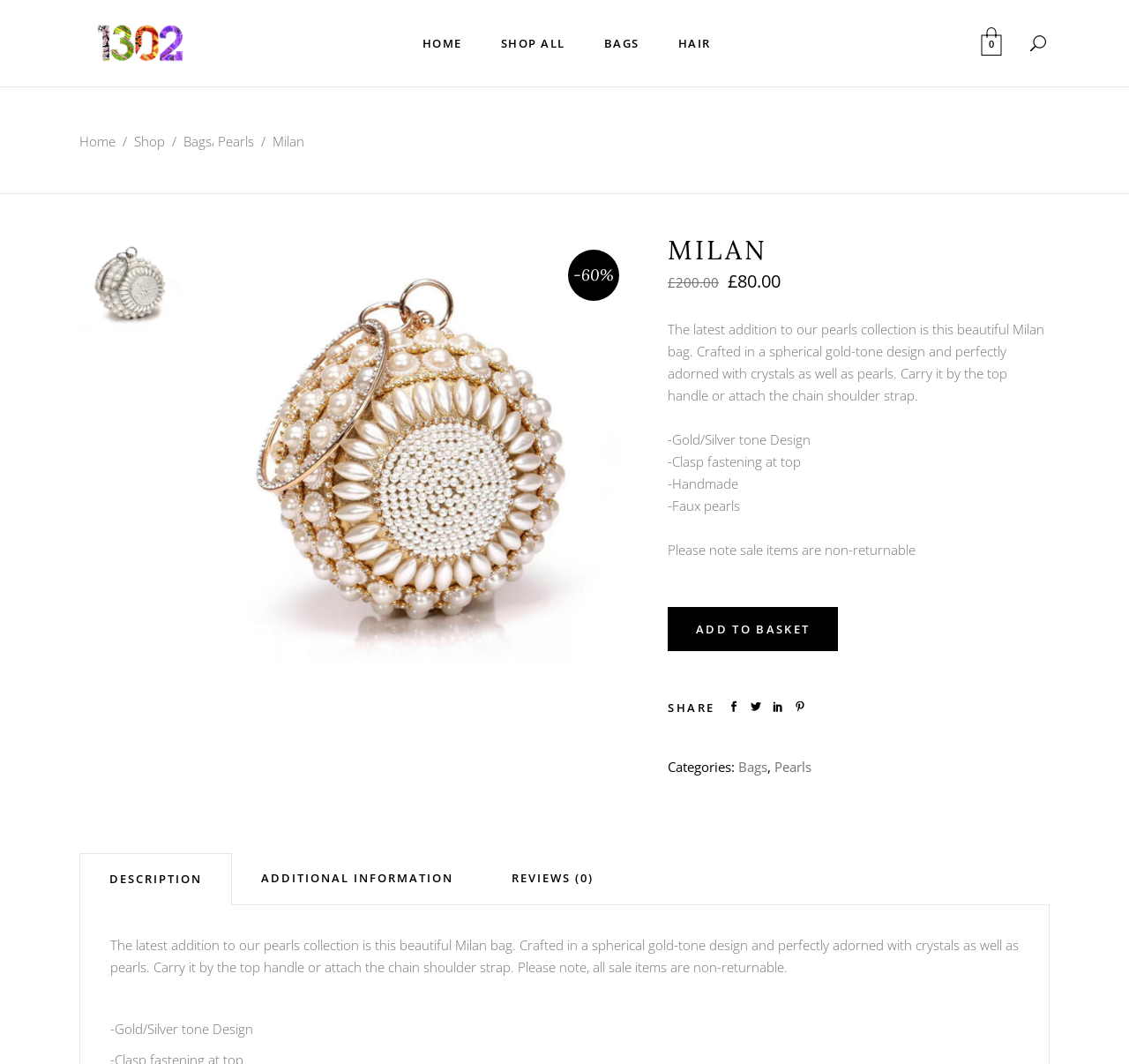How can the bag be carried?
From the image, respond with a single word or phrase.

By top handle or chain shoulder strap